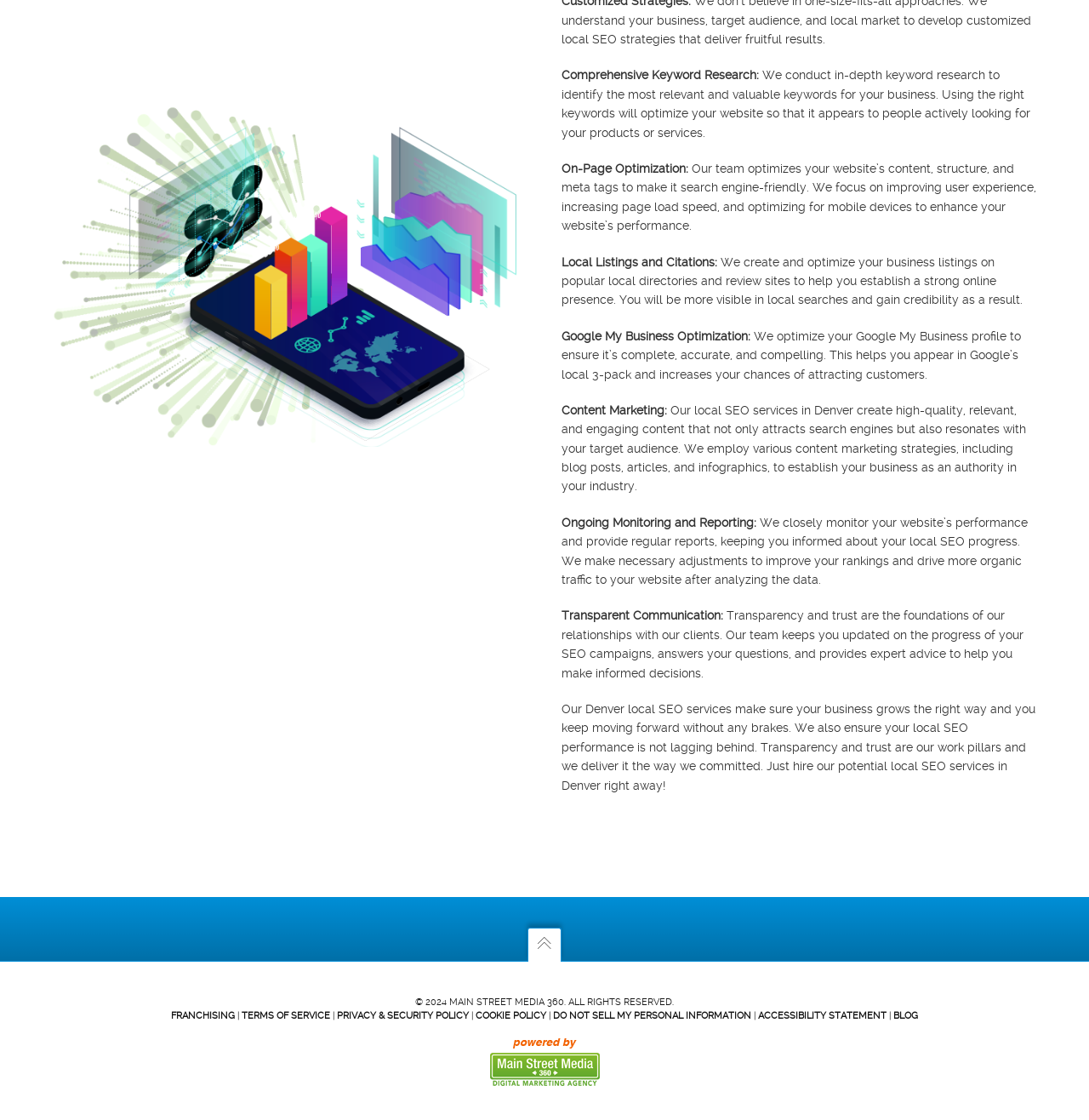Please determine the bounding box coordinates for the element that should be clicked to follow these instructions: "Click the link to access the blog".

[0.82, 0.902, 0.843, 0.912]